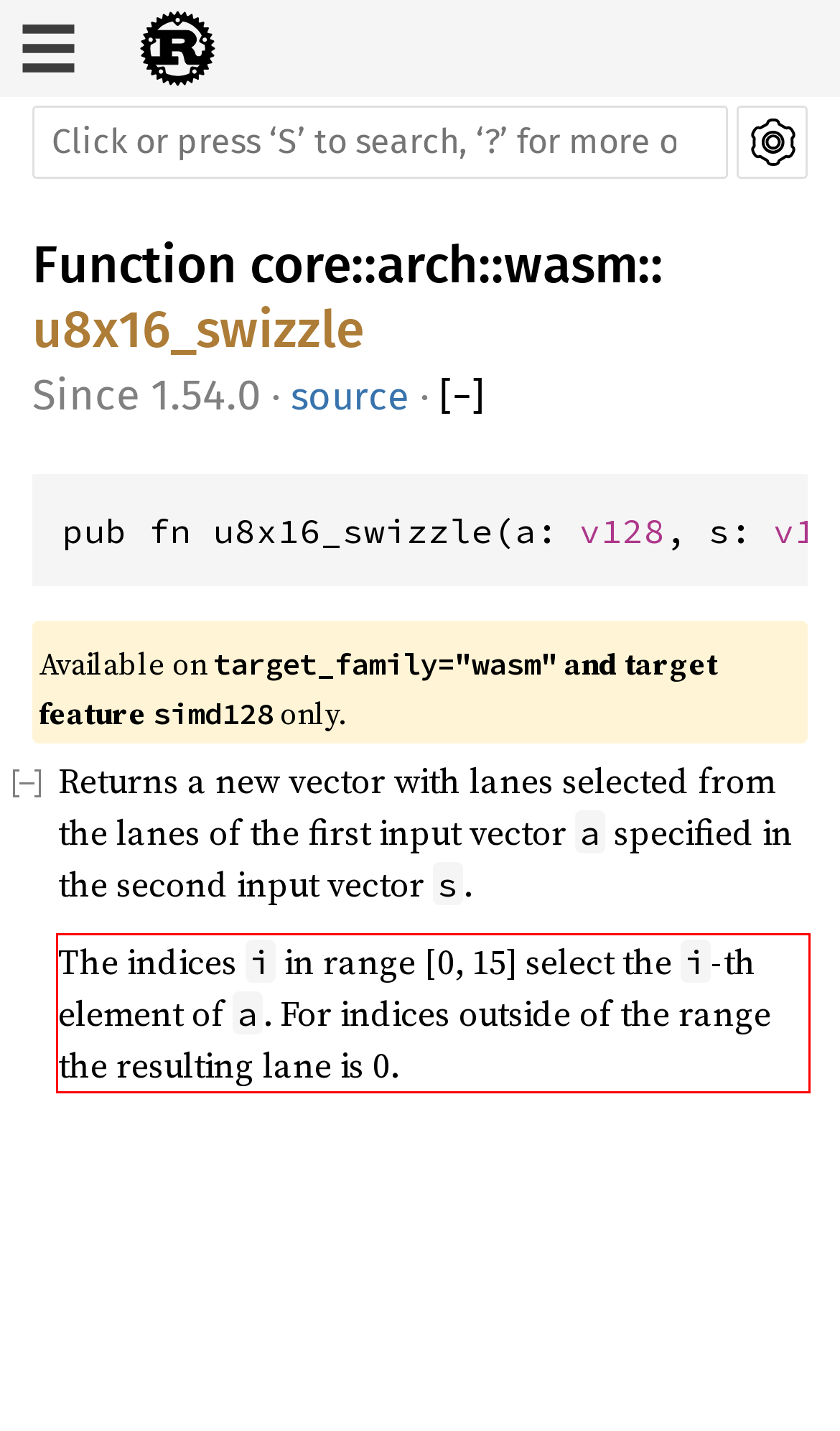Identify and transcribe the text content enclosed by the red bounding box in the given screenshot.

The indices i in range [0, 15] select the i-th element of a. For indices outside of the range the resulting lane is 0.